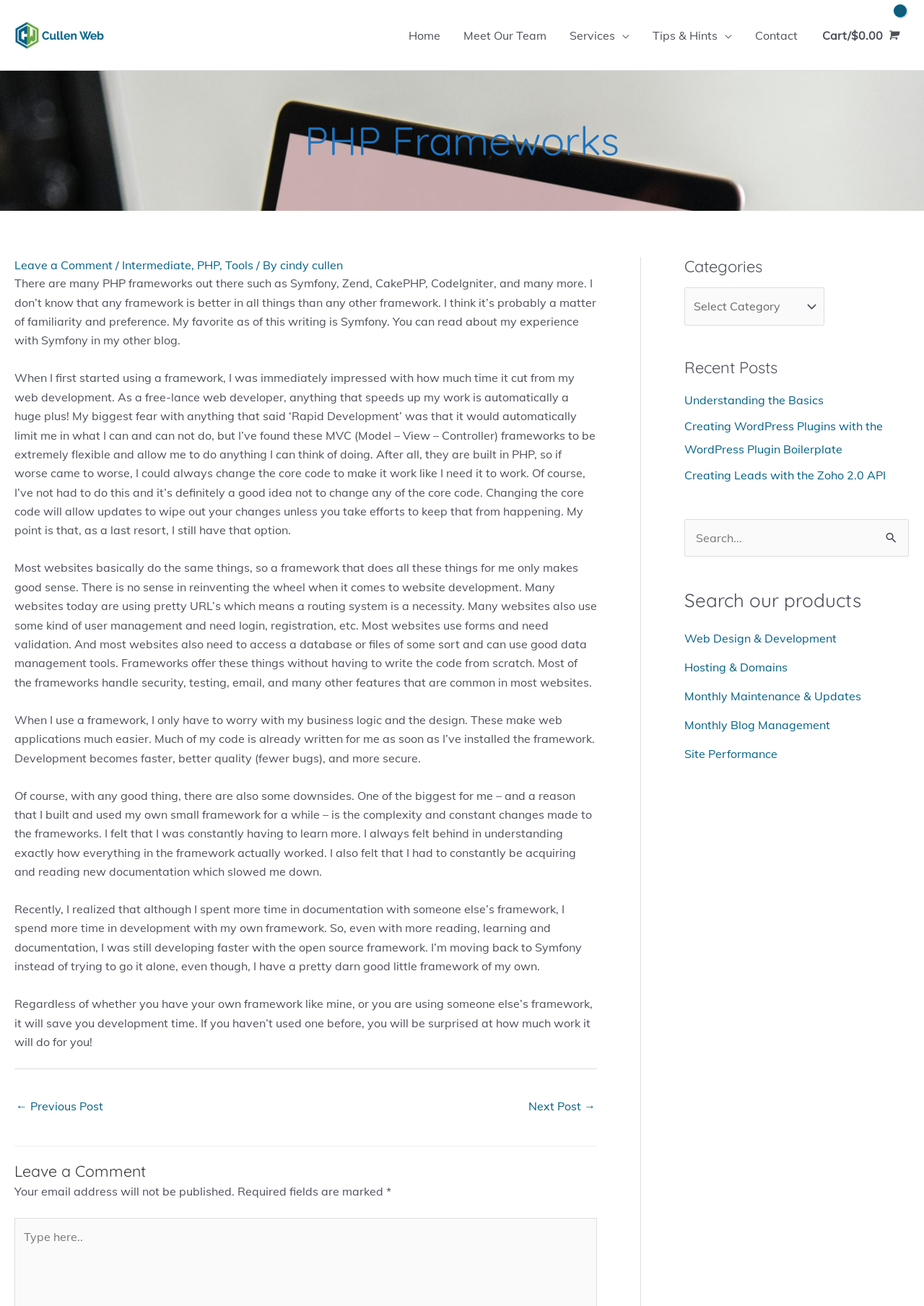What is a common feature of many websites today?
Can you provide an in-depth and detailed response to the question?

The article states that many websites today use pretty URLs, which require a routing system, and that PHP frameworks provide this feature.